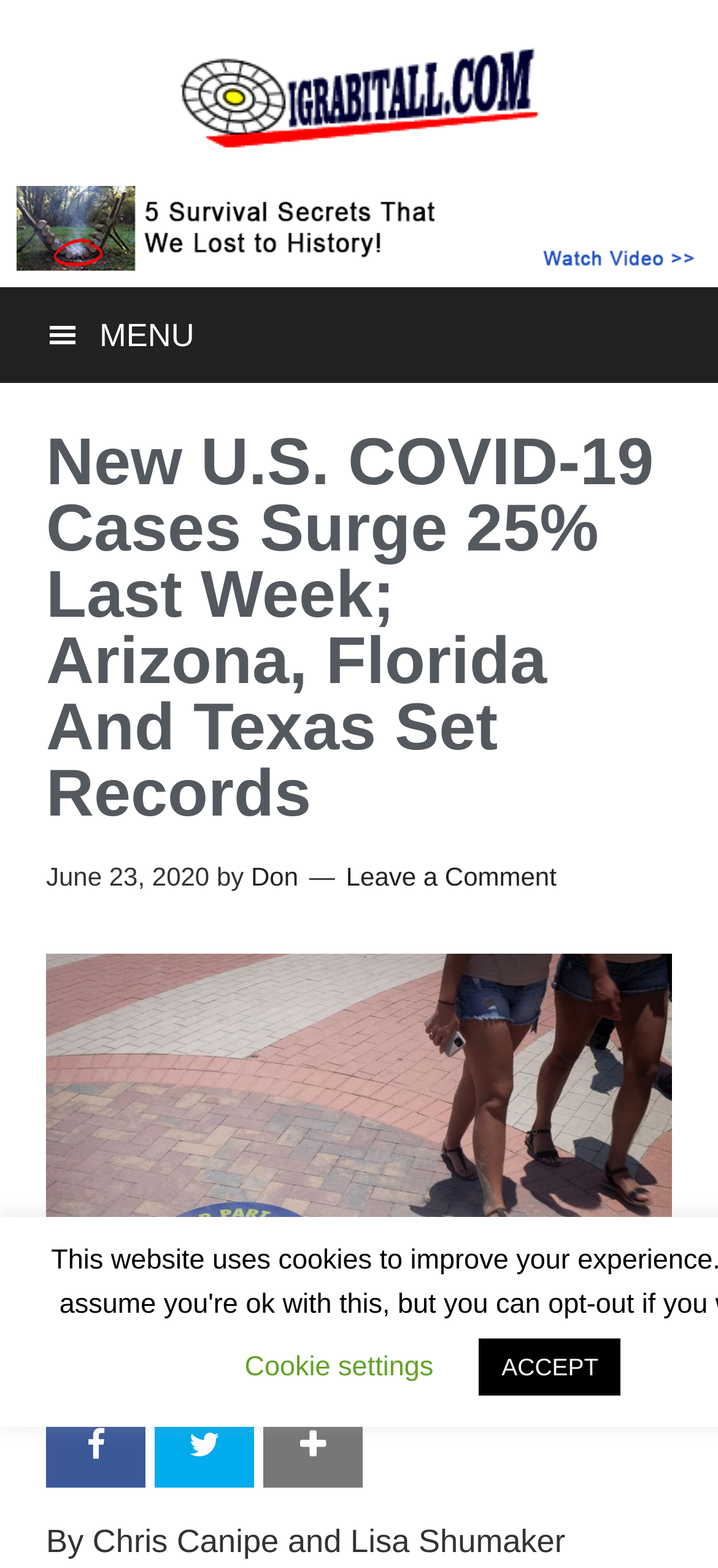Locate the bounding box coordinates of the element I should click to achieve the following instruction: "View the article".

[0.064, 0.274, 0.936, 0.527]